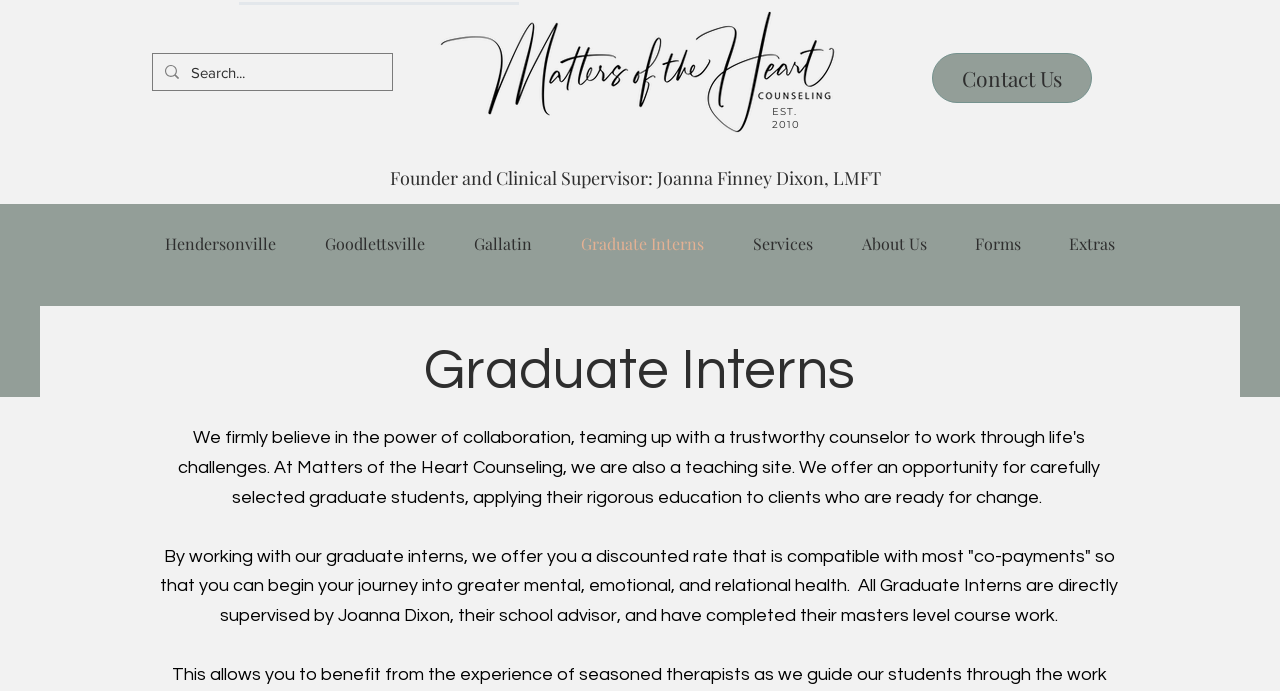Please determine the bounding box coordinates of the element to click on in order to accomplish the following task: "contact us". Ensure the coordinates are four float numbers ranging from 0 to 1, i.e., [left, top, right, bottom].

[0.728, 0.077, 0.853, 0.149]